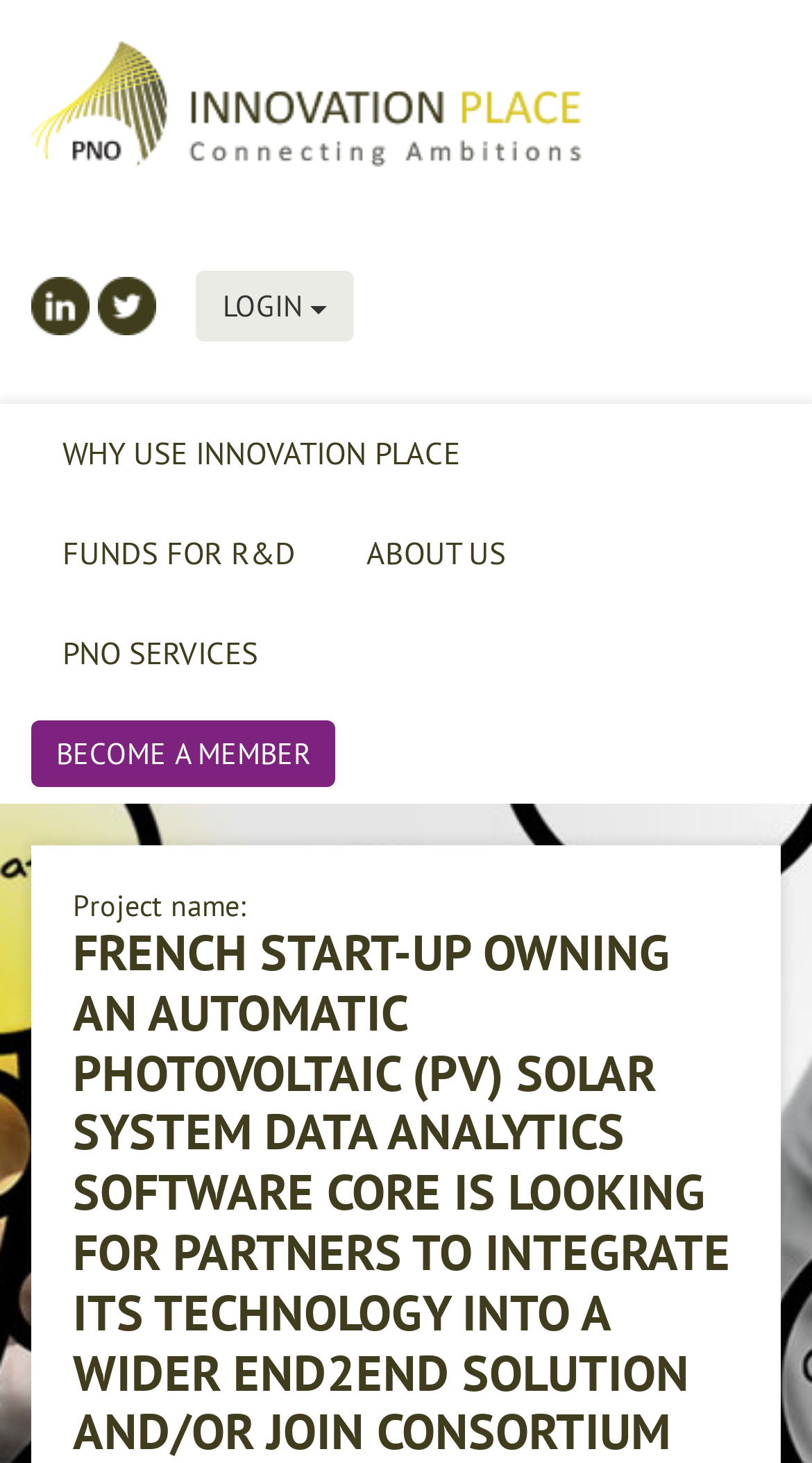Please identify the bounding box coordinates of the area I need to click to accomplish the following instruction: "Click on the Innovation Place logo".

[0.038, 0.028, 0.718, 0.114]